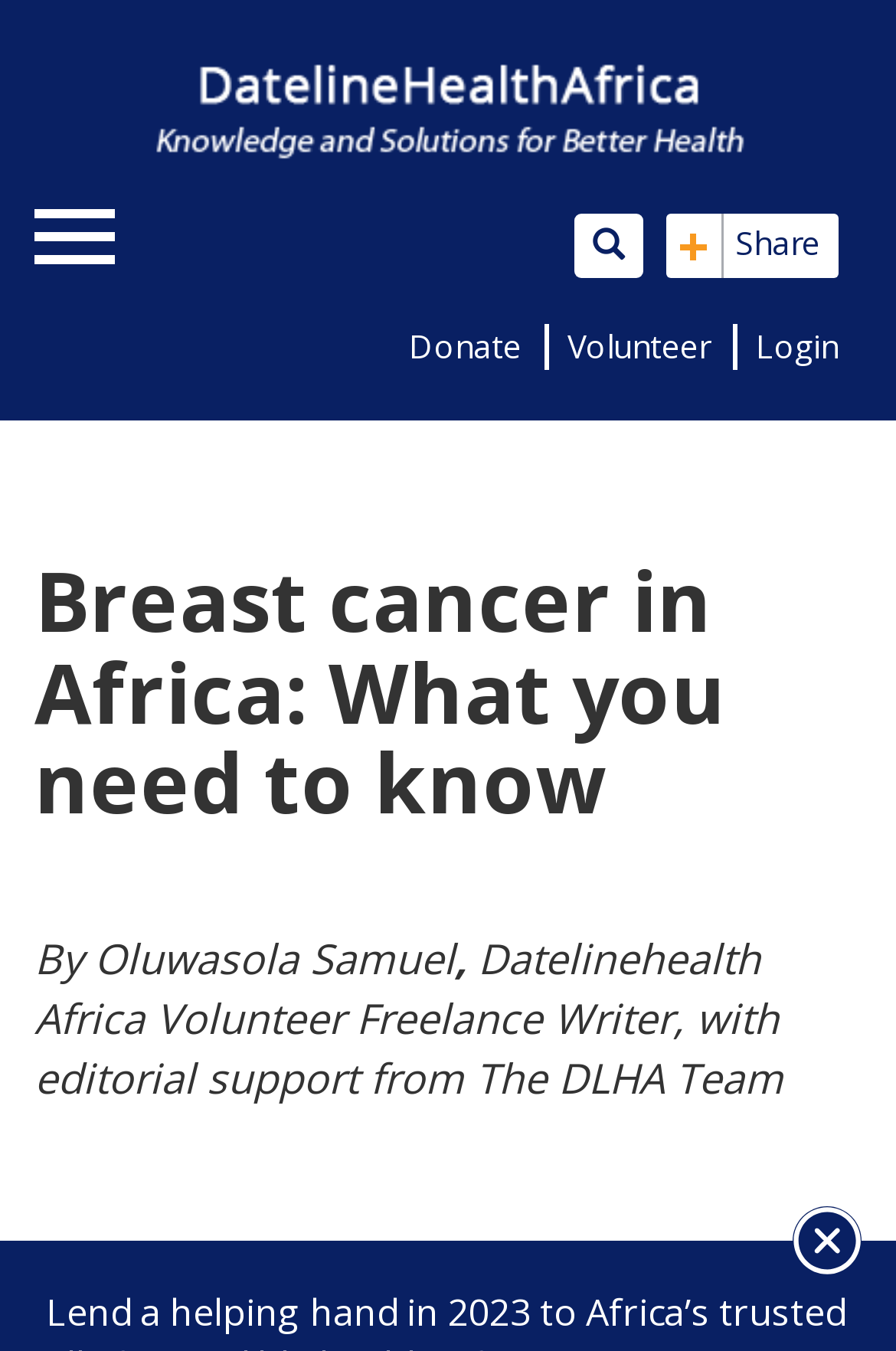Identify the main heading from the webpage and provide its text content.

Breast cancer in Africa: What you need to know